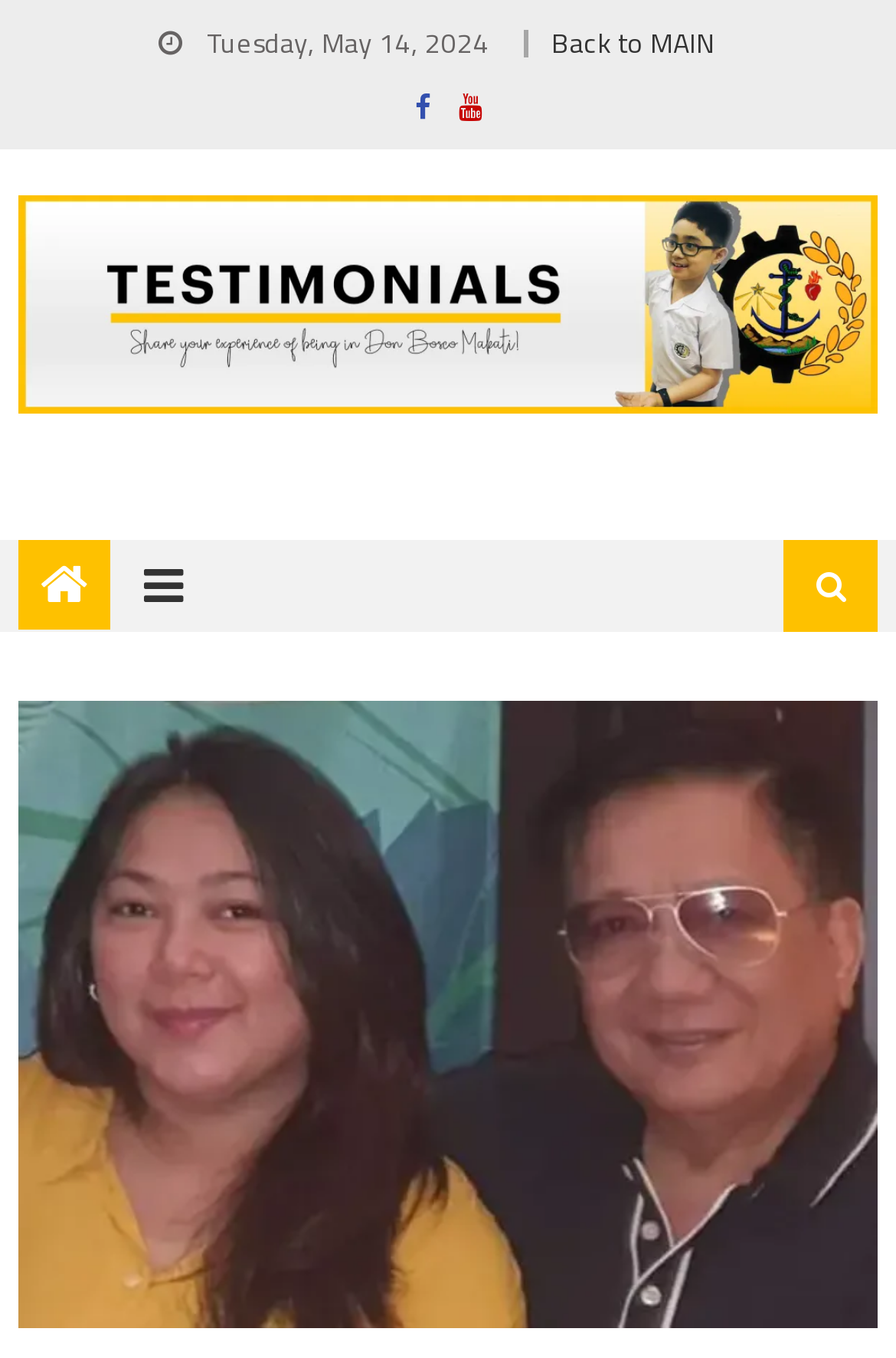What is the main image on the webpage about?
Look at the screenshot and respond with a single word or phrase.

Testimonial of Go Family